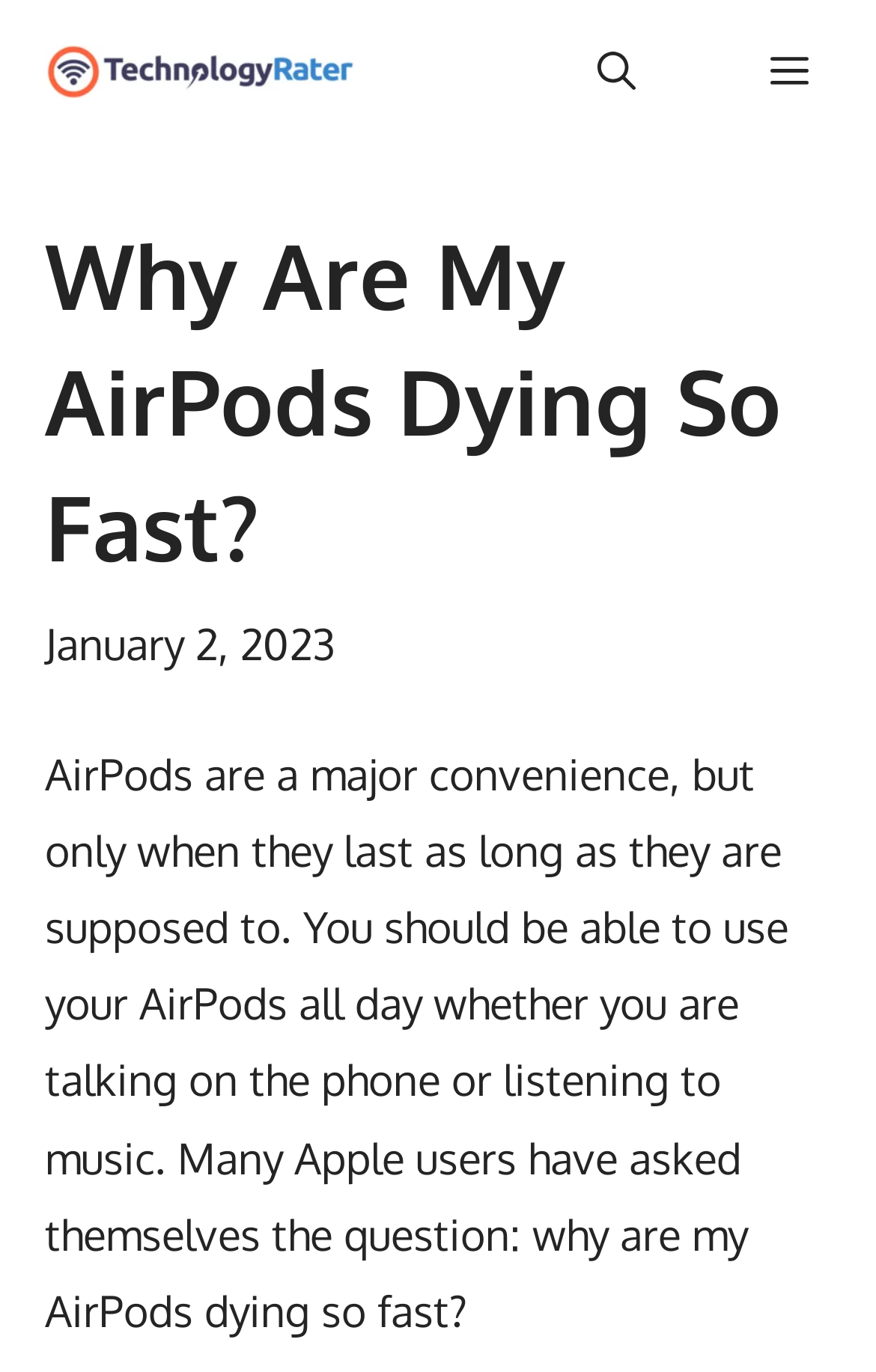Explain the features and main sections of the webpage comprehensively.

The webpage is about troubleshooting AirPods battery life issues. At the top left, there is a logo of "Technology Rater" which is also a clickable link. Next to it, on the top right, there is a "Menu" button and a "Search Bar" link. 

Below the top section, there is a main content area. The title of the article "Why Are My AirPods Dying So Fast?" is prominently displayed in a large font. Underneath the title, there is a timestamp showing the publication date "January 2, 2023". 

The main article starts with a paragraph that explains the importance of AirPods' battery life, stating that they should last all day for various activities like phone calls and music listening. The paragraph also mentions that many Apple users have experienced issues with their AirPods dying quickly and have wondered why this is happening.